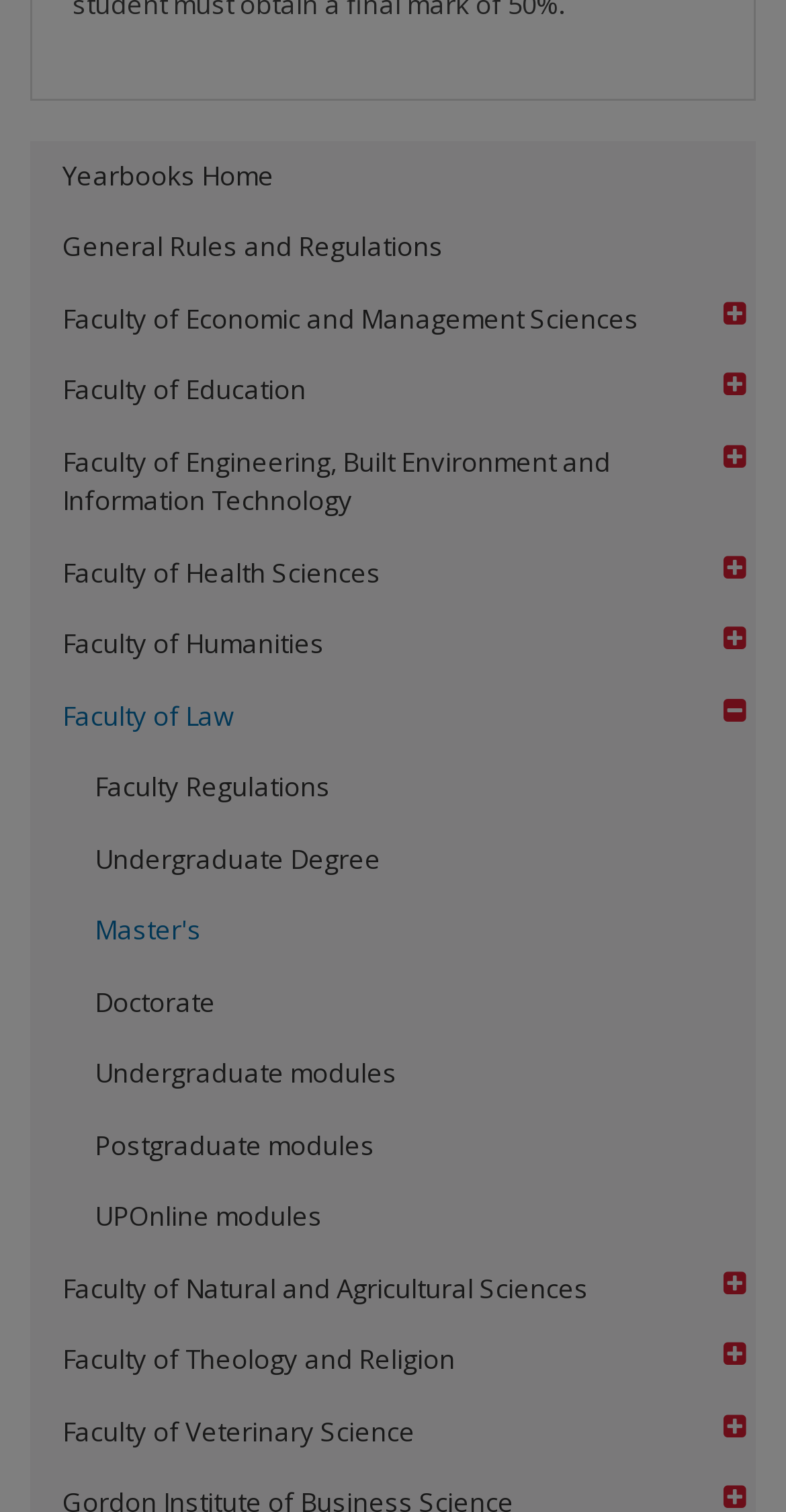Can you find the bounding box coordinates for the element that needs to be clicked to execute this instruction: "click the GhPage link"? The coordinates should be given as four float numbers between 0 and 1, i.e., [left, top, right, bottom].

None